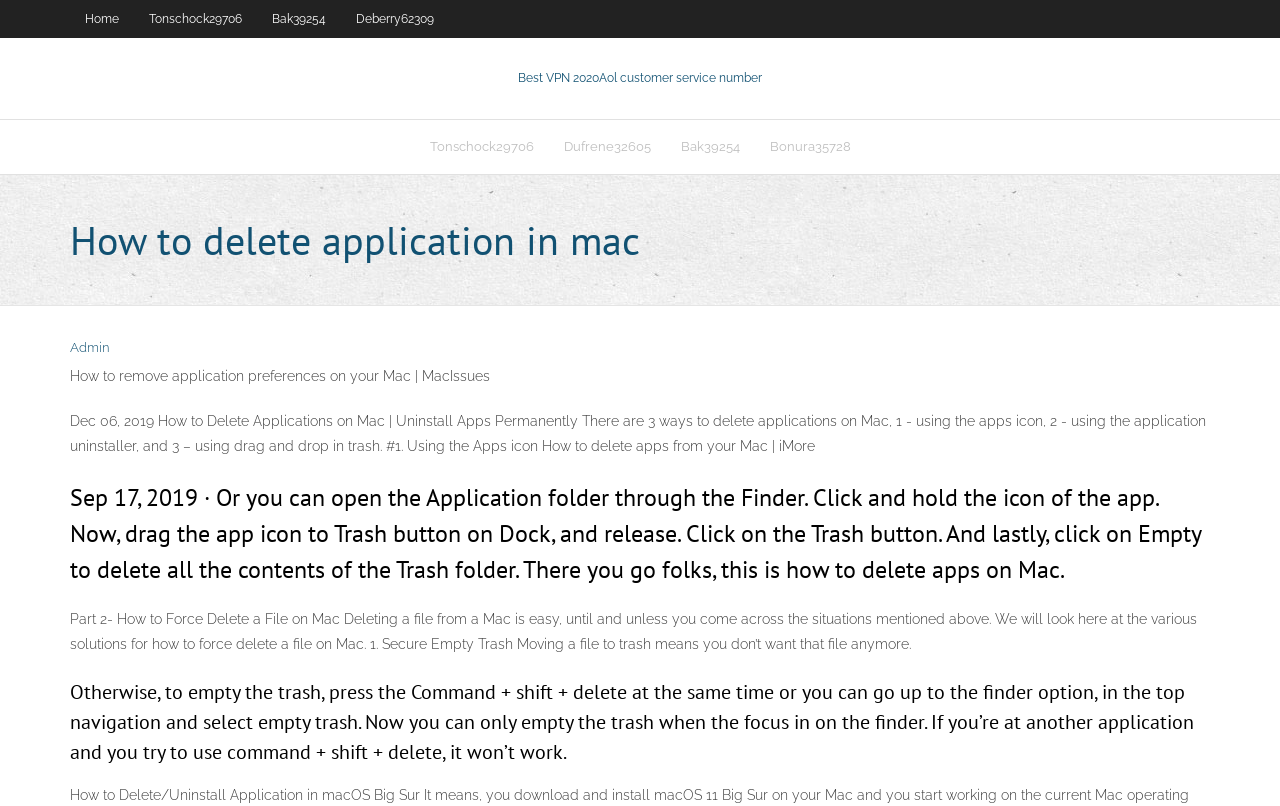Could you please study the image and provide a detailed answer to the question:
How many methods are described to delete applications on Mac?

I counted the number of methods described in the article to delete applications on Mac. The methods are: 1) using the app's icon, 2) using the application uninstaller, and 3) using drag and drop in trash.